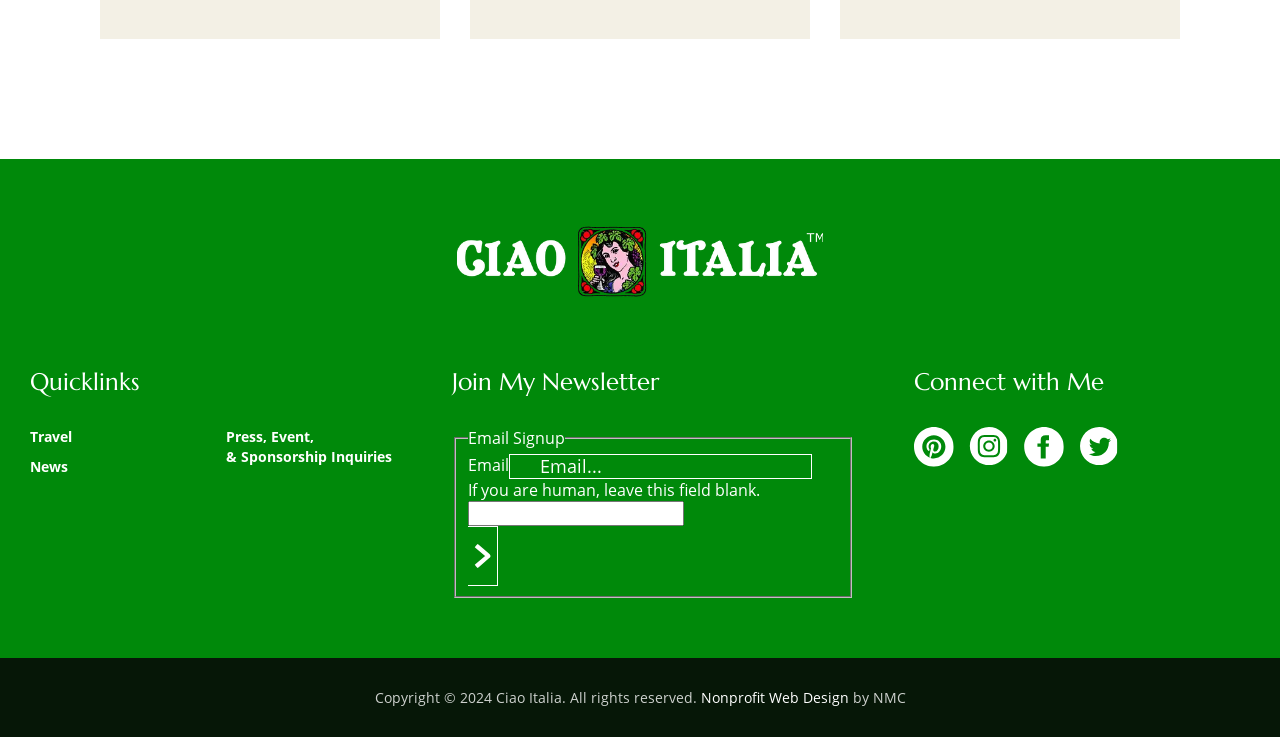Indicate the bounding box coordinates of the element that needs to be clicked to satisfy the following instruction: "Click on the 'Home' link". The coordinates should be four float numbers between 0 and 1, i.e., [left, top, right, bottom].

None